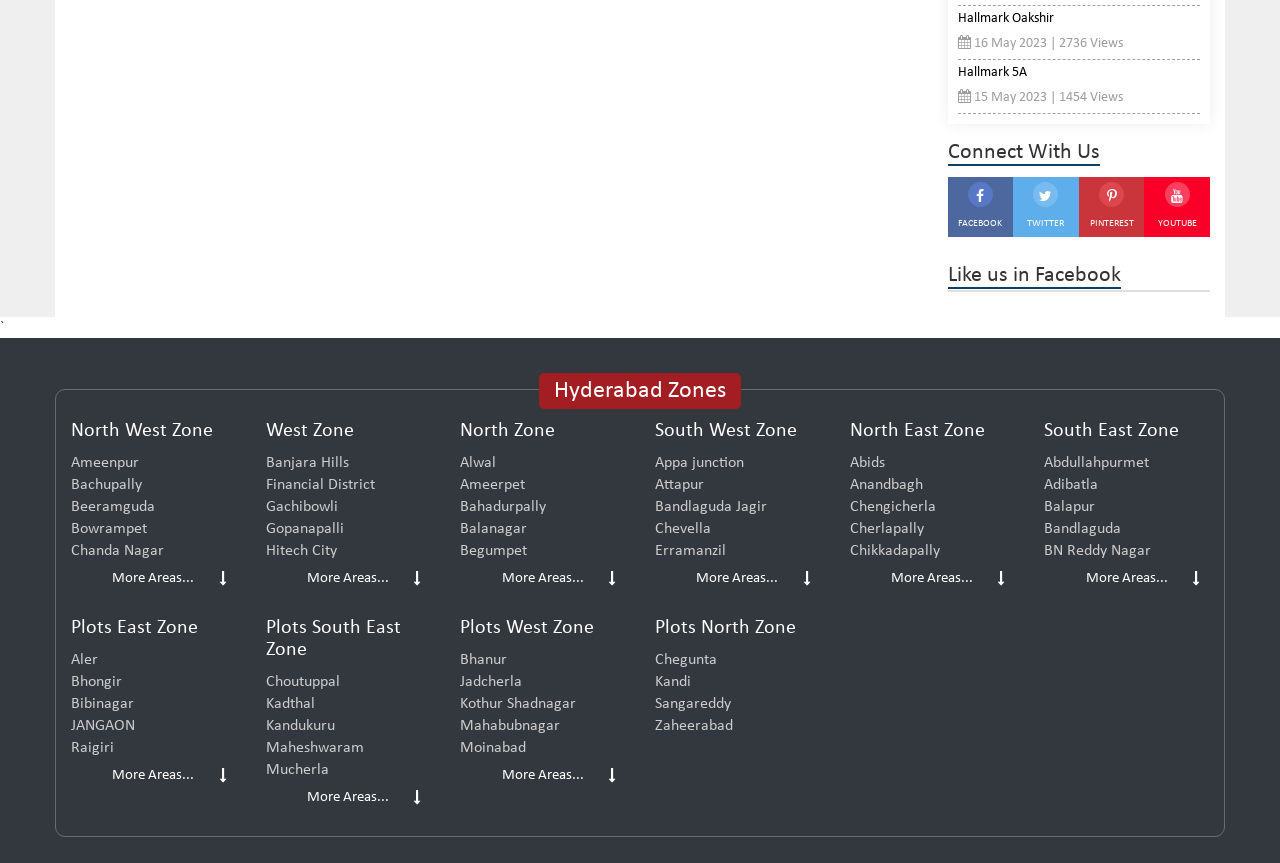Analyze the image and give a detailed response to the question:
What is the last area listed under Plots East Zone?

The question asks about the last area listed under Plots East Zone. Upon examining the webpage, I found that the link 'Raigiri' is the last area listed under Plots East Zone.